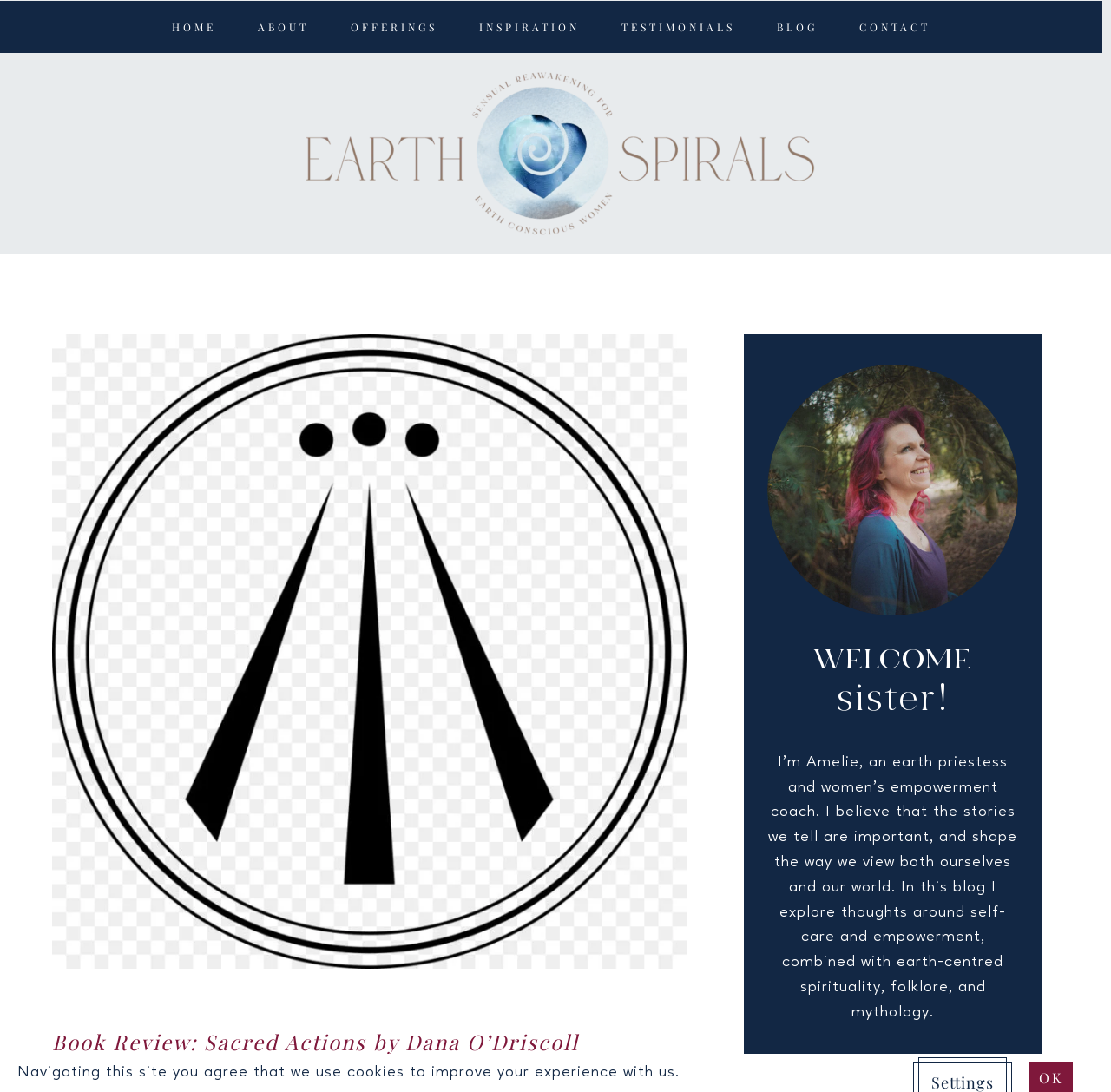Locate the bounding box coordinates of the clickable element to fulfill the following instruction: "Enter your name in the input field". Provide the coordinates as four float numbers between 0 and 1 in the format [left, top, right, bottom].

[0.305, 0.072, 0.506, 0.095]